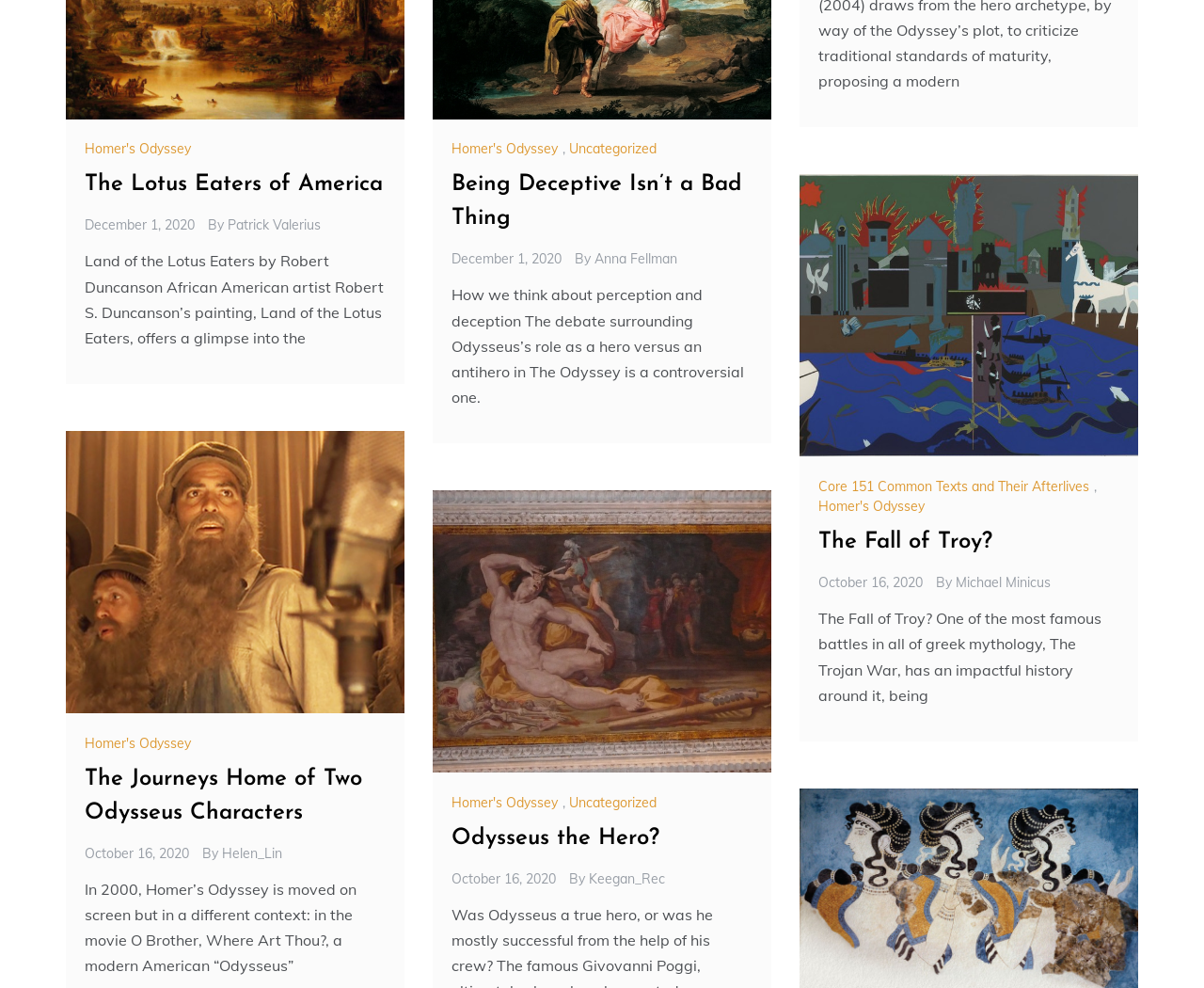Give the bounding box coordinates for the element described as: "October 16, 2020December 1, 2020".

[0.375, 0.881, 0.462, 0.898]